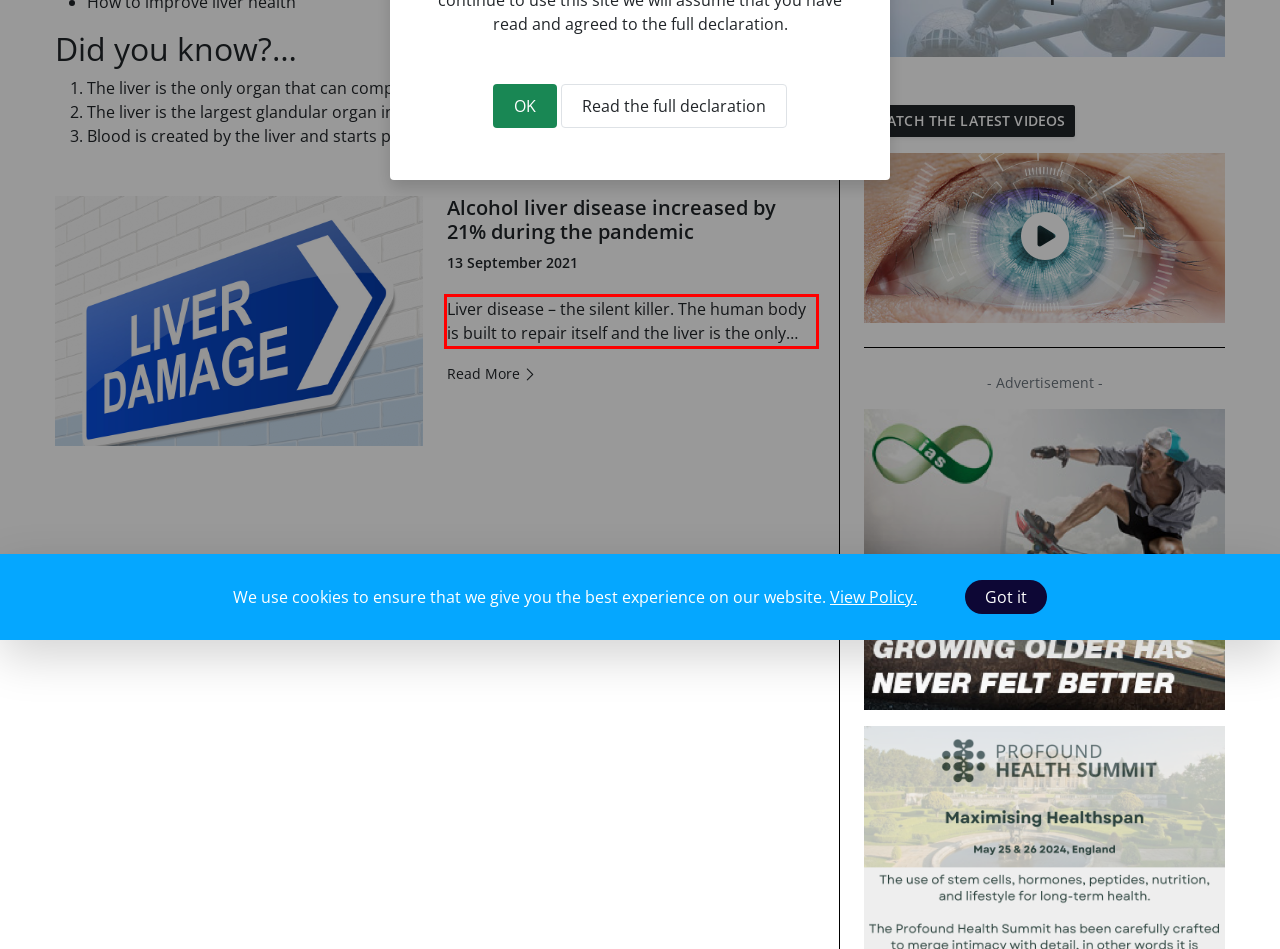Within the screenshot of a webpage, identify the red bounding box and perform OCR to capture the text content it contains.

Liver disease – the silent killer. The human body is built to repair itself and the liver is the only…